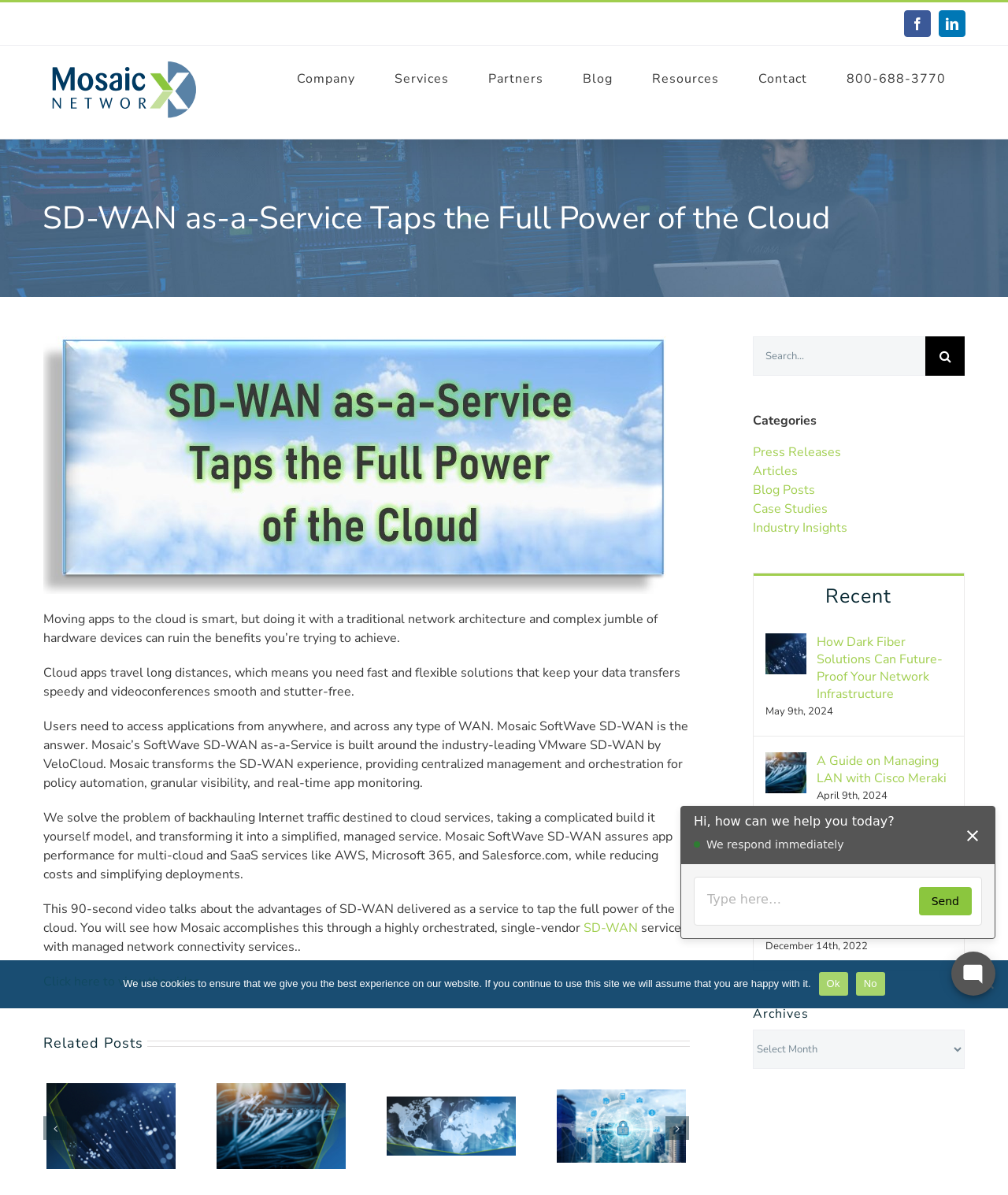What is the company name of the logo on the top left?
Using the visual information, respond with a single word or phrase.

Mosaic NetworX